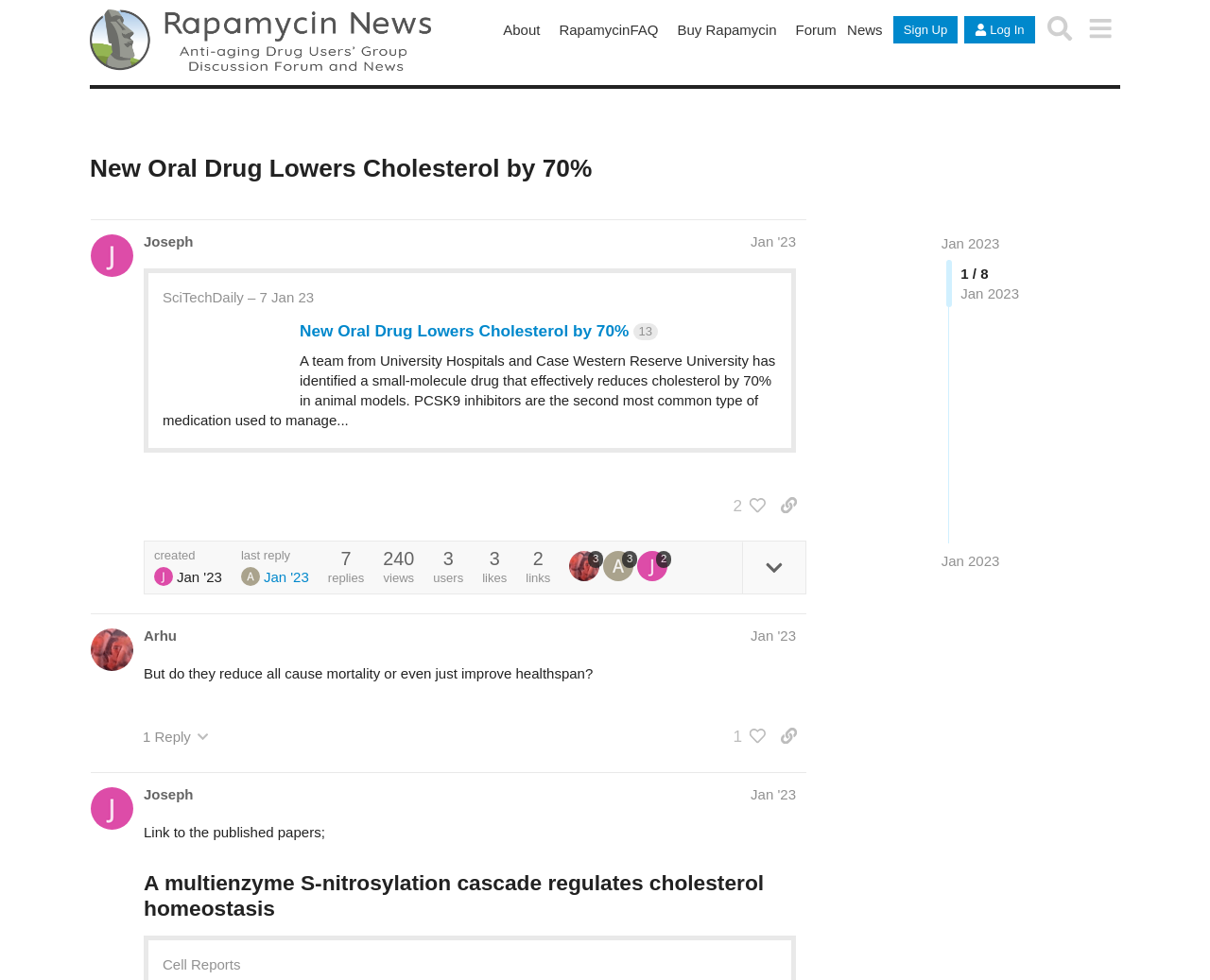What is the date of the first post?
Please provide a single word or phrase as the answer based on the screenshot.

Jan 8, 2023